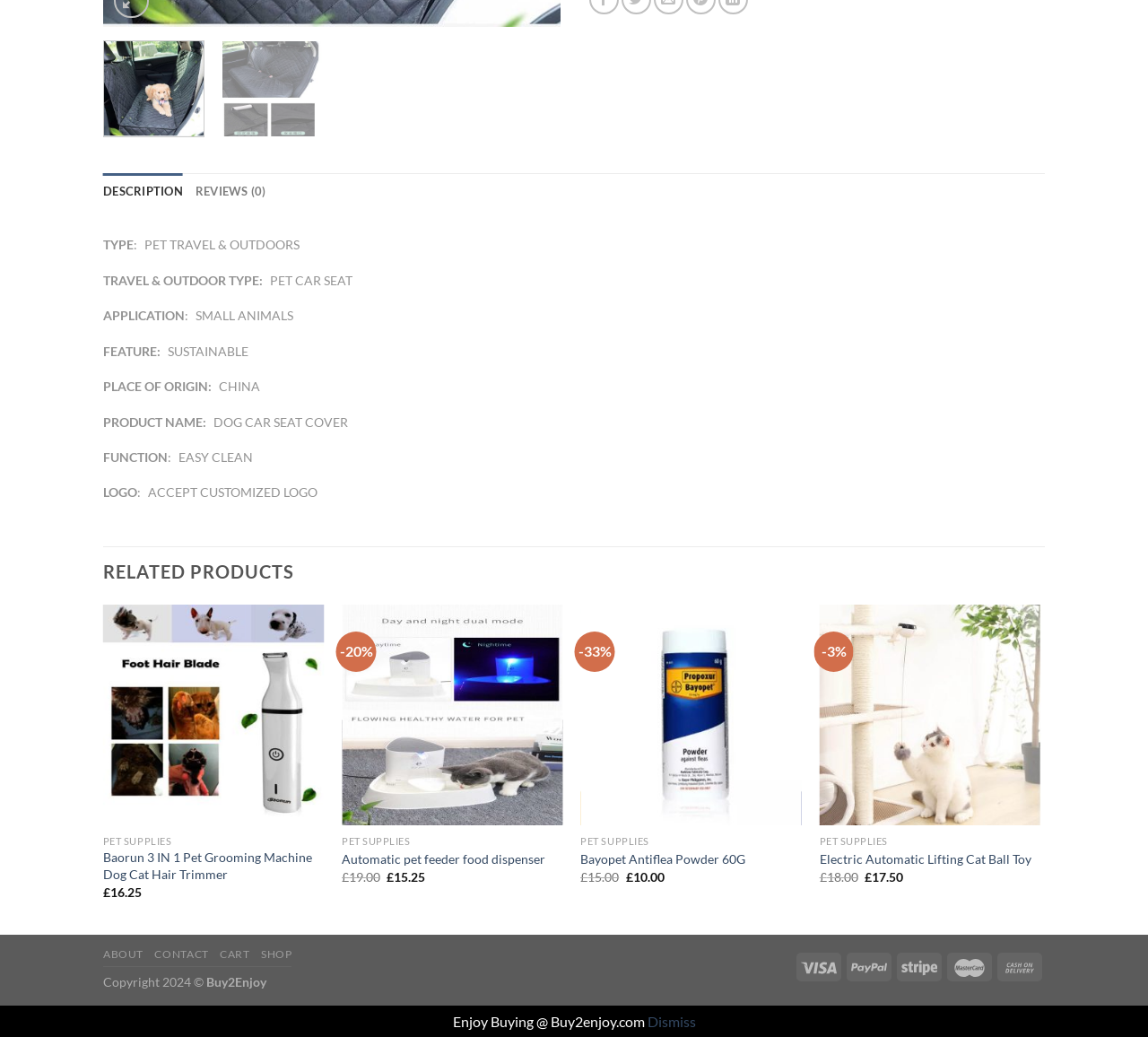Extract the bounding box coordinates for the HTML element that matches this description: "Add to wishlist". The coordinates should be four float numbers between 0 and 1, i.e., [left, top, right, bottom].

[0.864, 0.625, 0.895, 0.651]